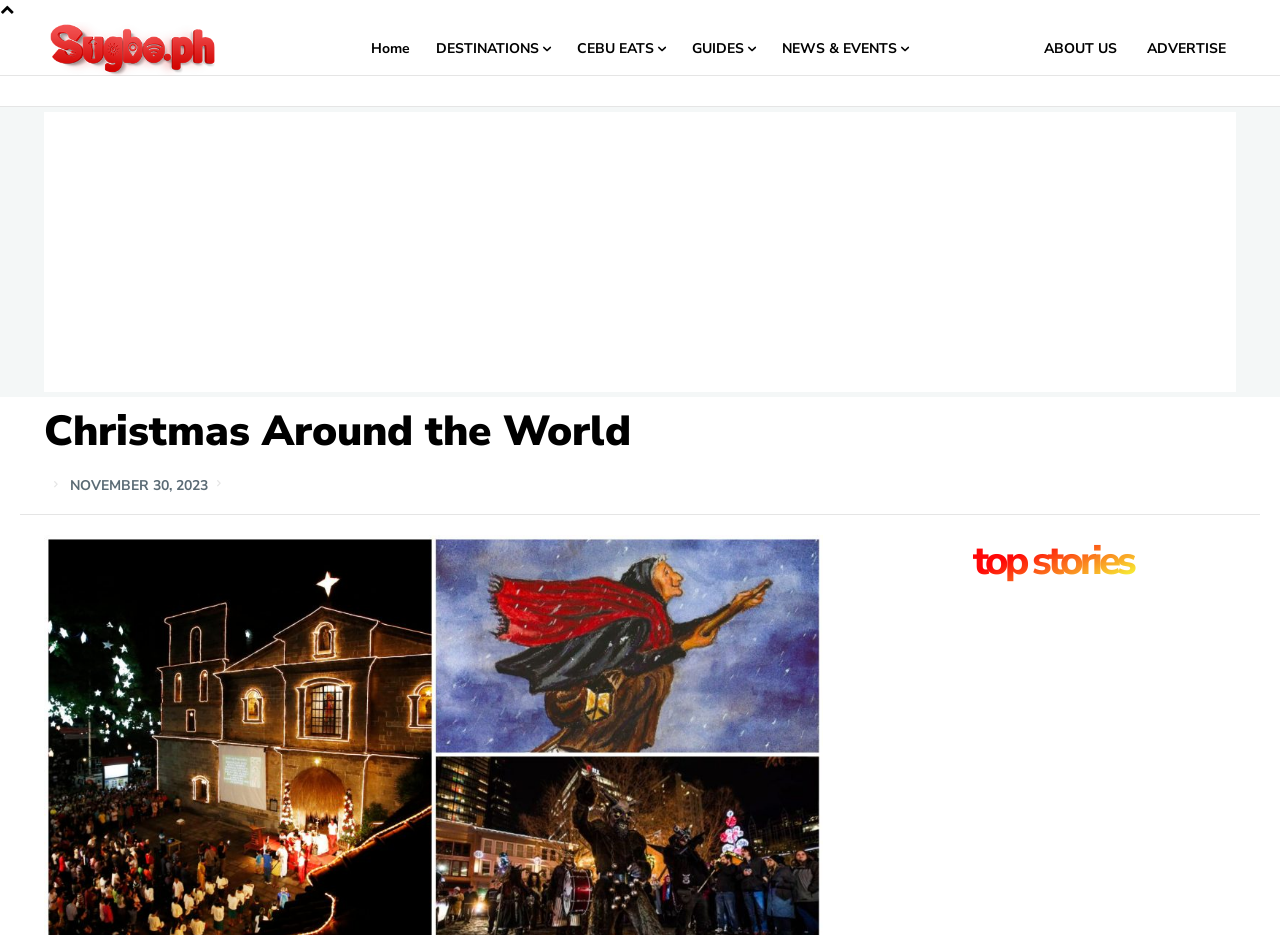Identify the bounding box coordinates of the area that should be clicked in order to complete the given instruction: "learn about ABOUT US". The bounding box coordinates should be four float numbers between 0 and 1, i.e., [left, top, right, bottom].

[0.808, 0.024, 0.88, 0.081]